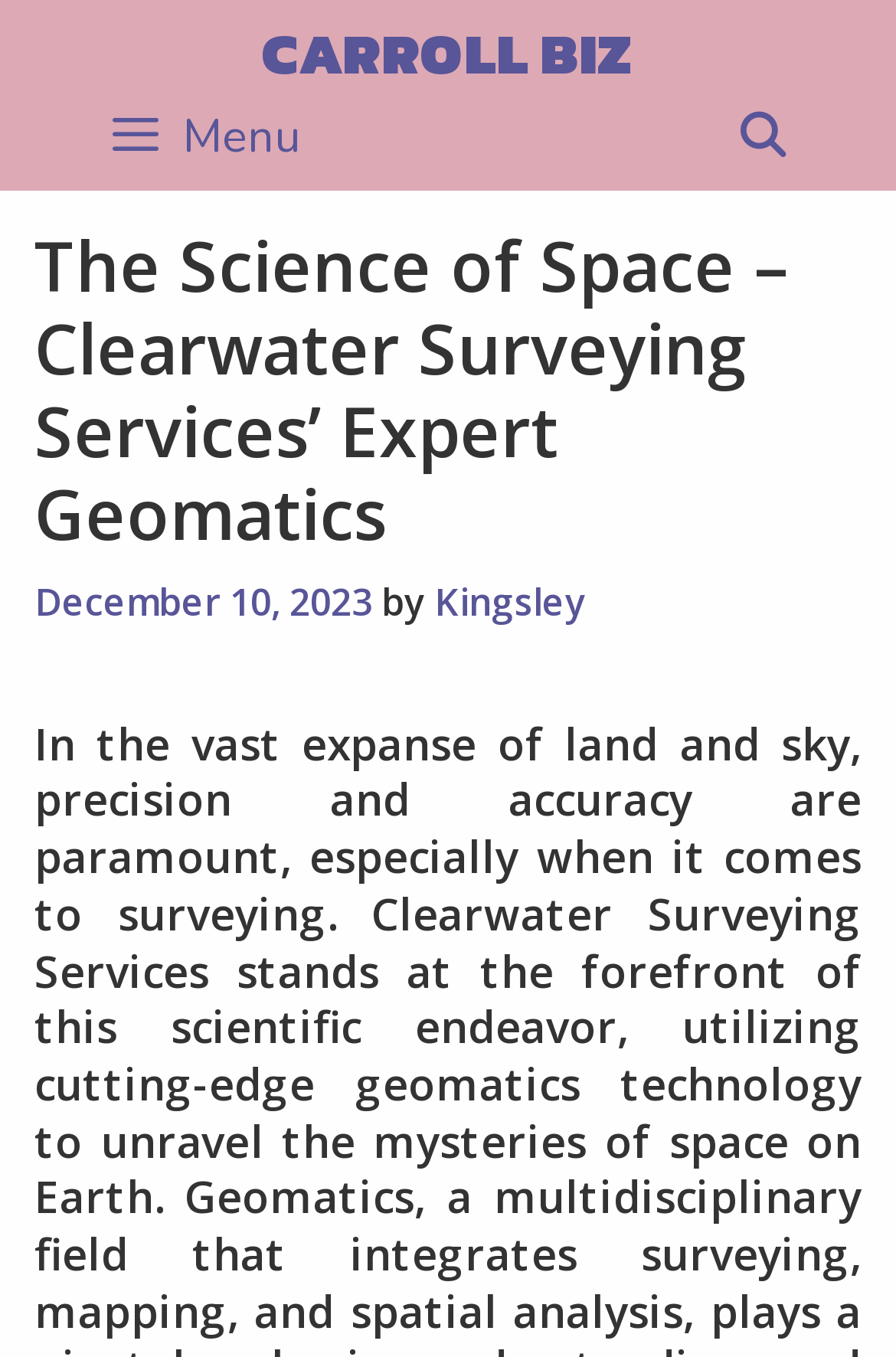What is the name of the company?
From the details in the image, provide a complete and detailed answer to the question.

I inferred this answer by looking at the header section of the webpage, where I found the text 'The Science of Space – Clearwater Surveying Services’ Expert Geomatics'. This suggests that Clearwater Surveying Services is the company being referred to.